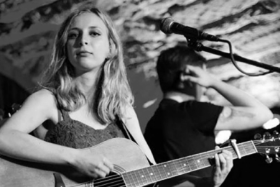Generate an in-depth description of the visual content.

The image features a young woman in a performance setting, poised with an acoustic guitar. Her expression reflects a moment of focus and connection with her music. The monochromatic tones of the photograph enhance the intimate atmosphere, emphasizing her presence on stage. In the background, another figure is slightly out of focus, contributing to the ambiance of a live music environment. This image likely captures a moment from a performance, resonating with themes of folk and traditional music, which align with the interests of emerging artists like Annie Booth, who is known for her dedication to exploring cultural and musical heritage.